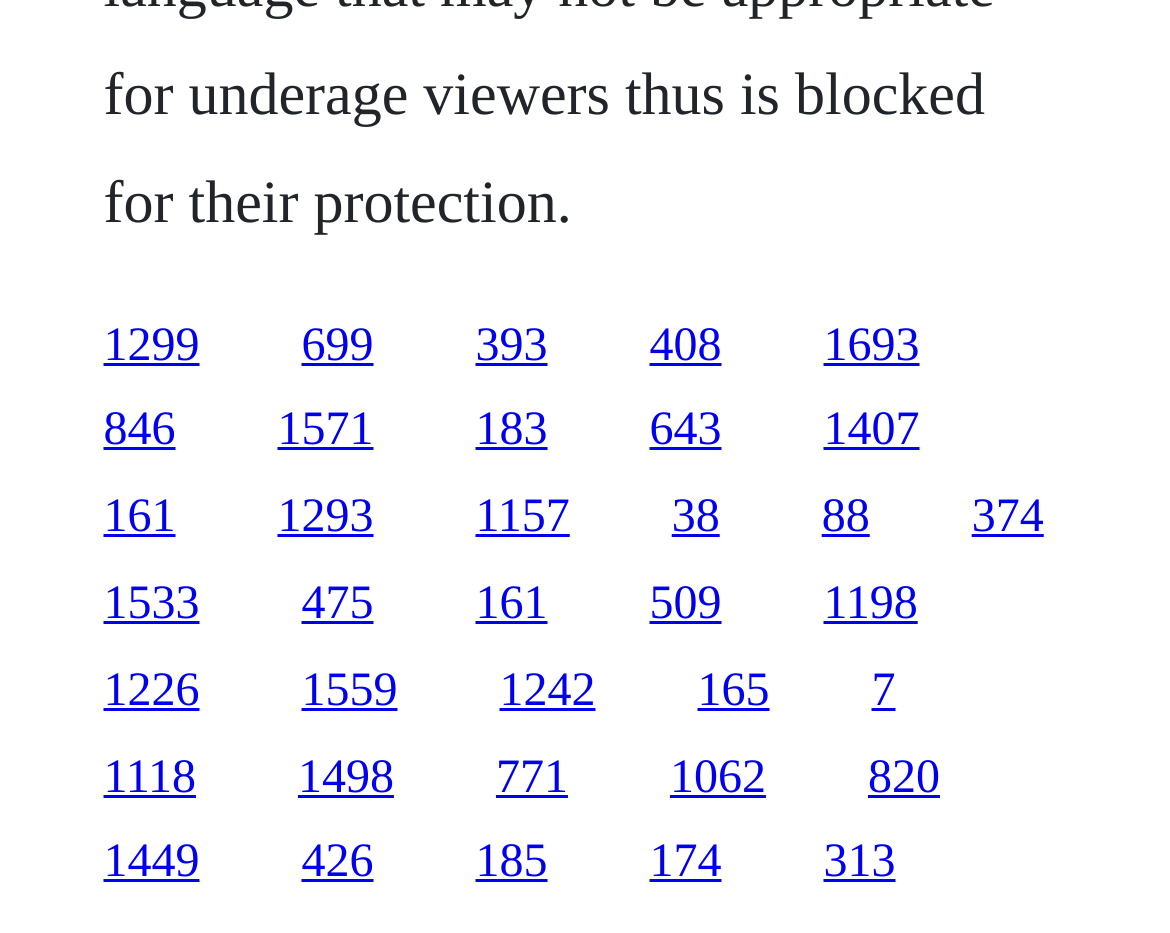How many links are located in the middle section of the webpage?
Refer to the image and provide a one-word or short phrase answer.

8